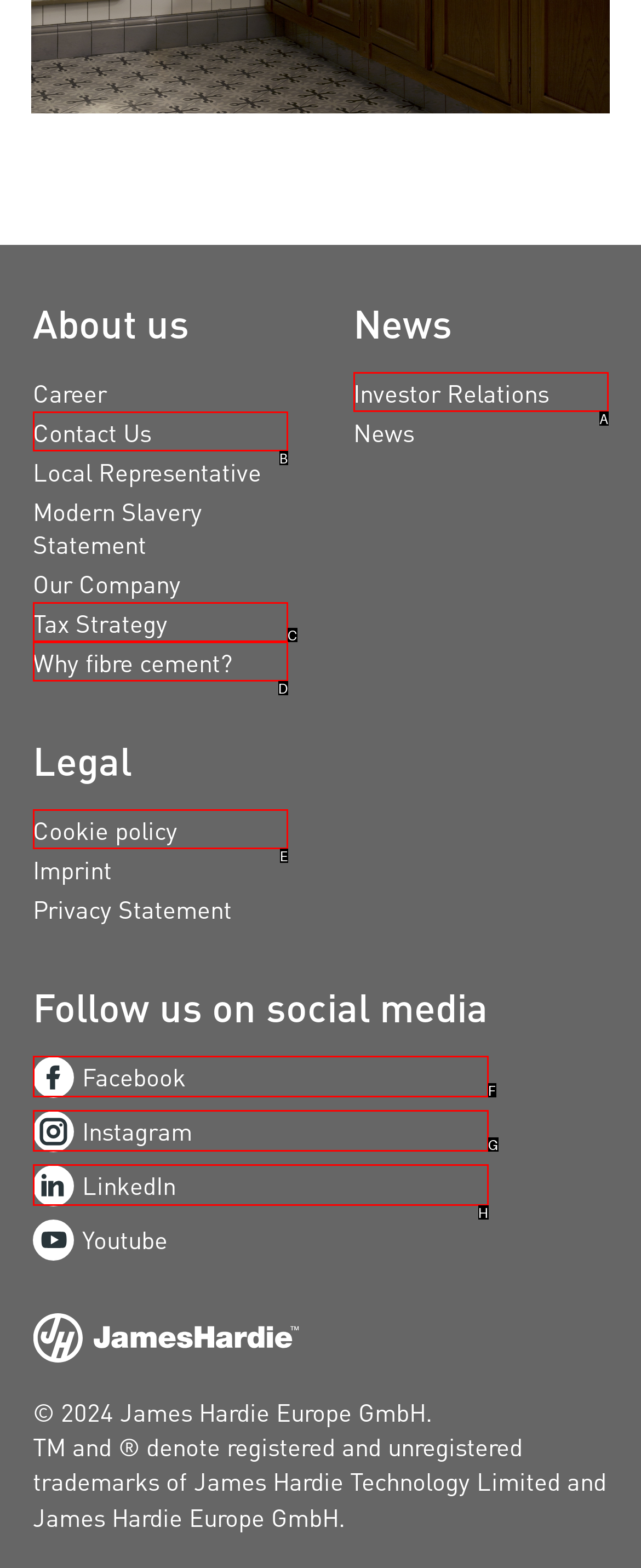Given the description: Facebook, identify the corresponding option. Answer with the letter of the appropriate option directly.

F